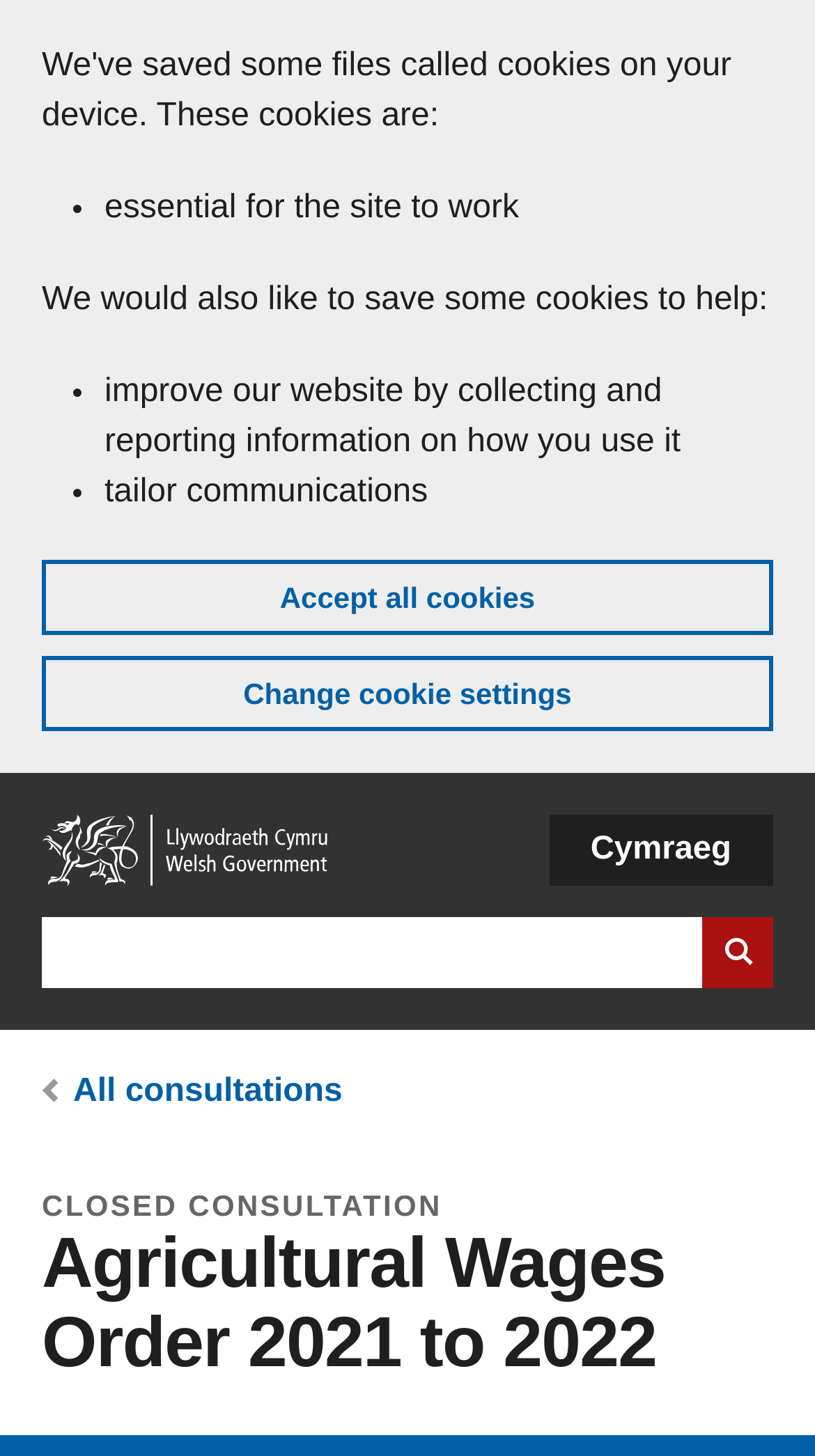Please provide a comprehensive response to the question below by analyzing the image: 
What is the purpose of the cookies on this website?

Based on the cookie banner, it is clear that the website uses cookies for essential functions, improving the website, and tailoring communications. Therefore, the purpose of the cookies is to improve the website.